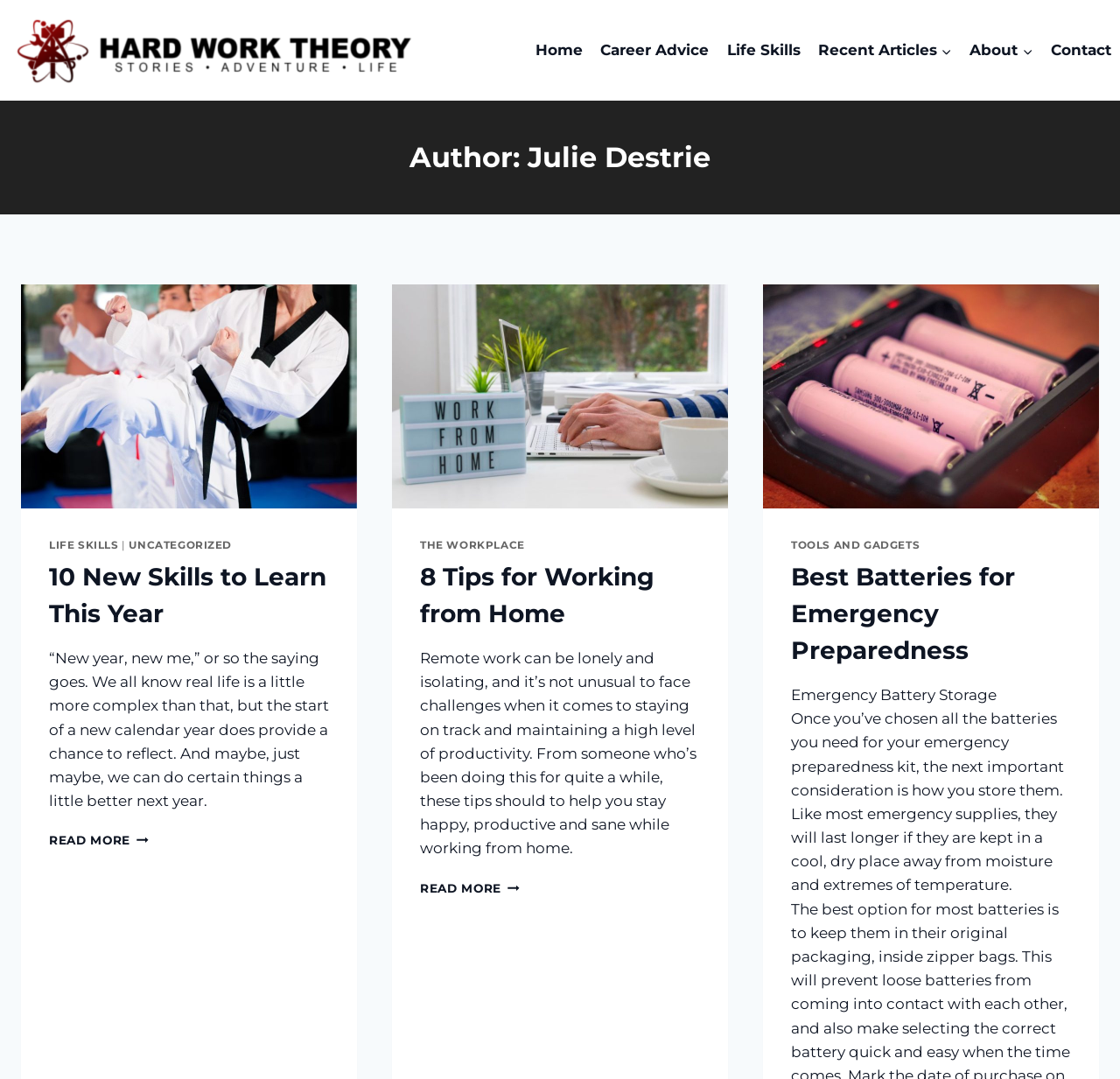What is the topic of the first article?
Identify the answer in the screenshot and reply with a single word or phrase.

New Skills to Learn